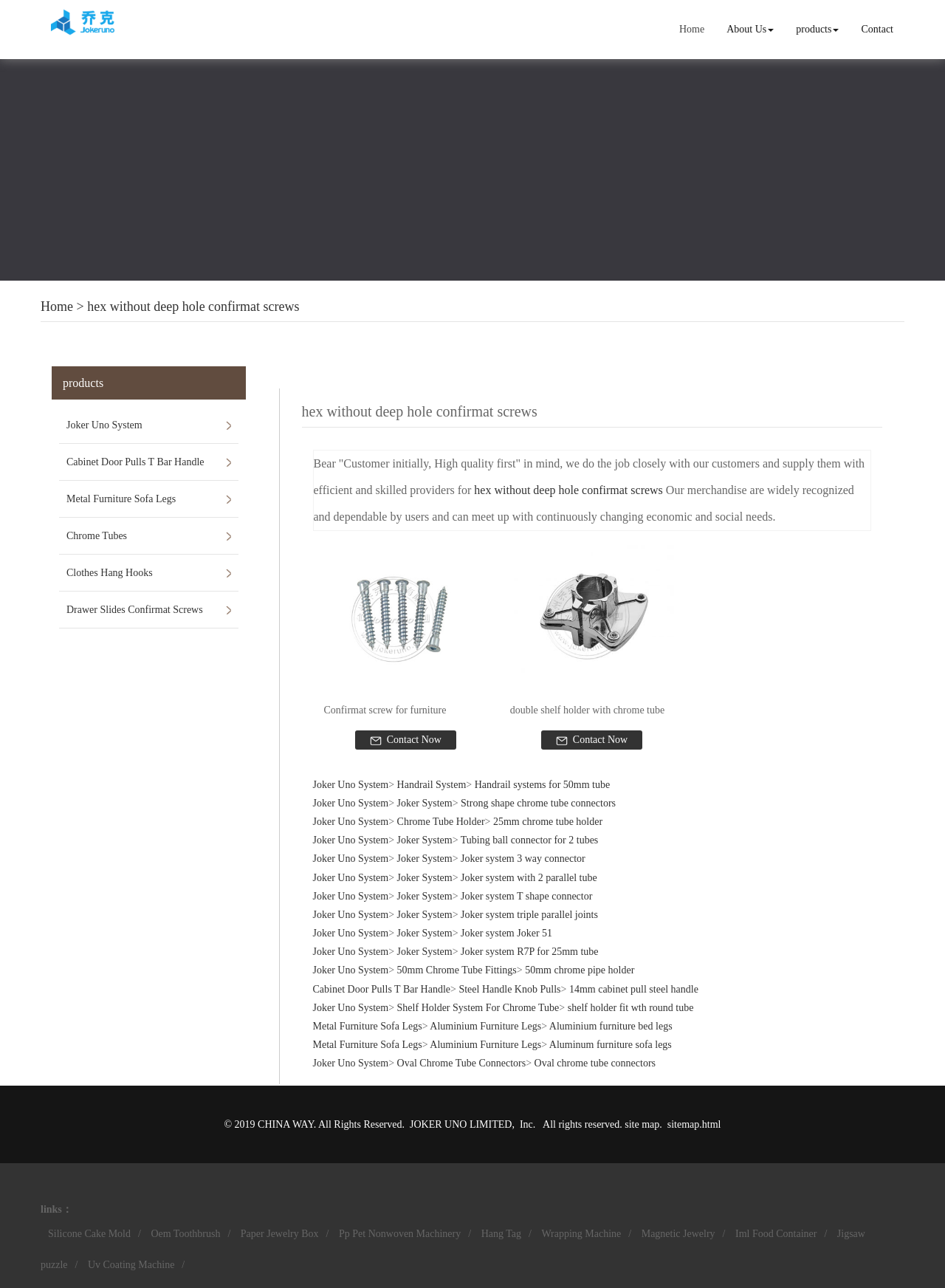Please provide the bounding box coordinates for the element that needs to be clicked to perform the instruction: "Click on Home". The coordinates must consist of four float numbers between 0 and 1, formatted as [left, top, right, bottom].

[0.707, 0.009, 0.757, 0.037]